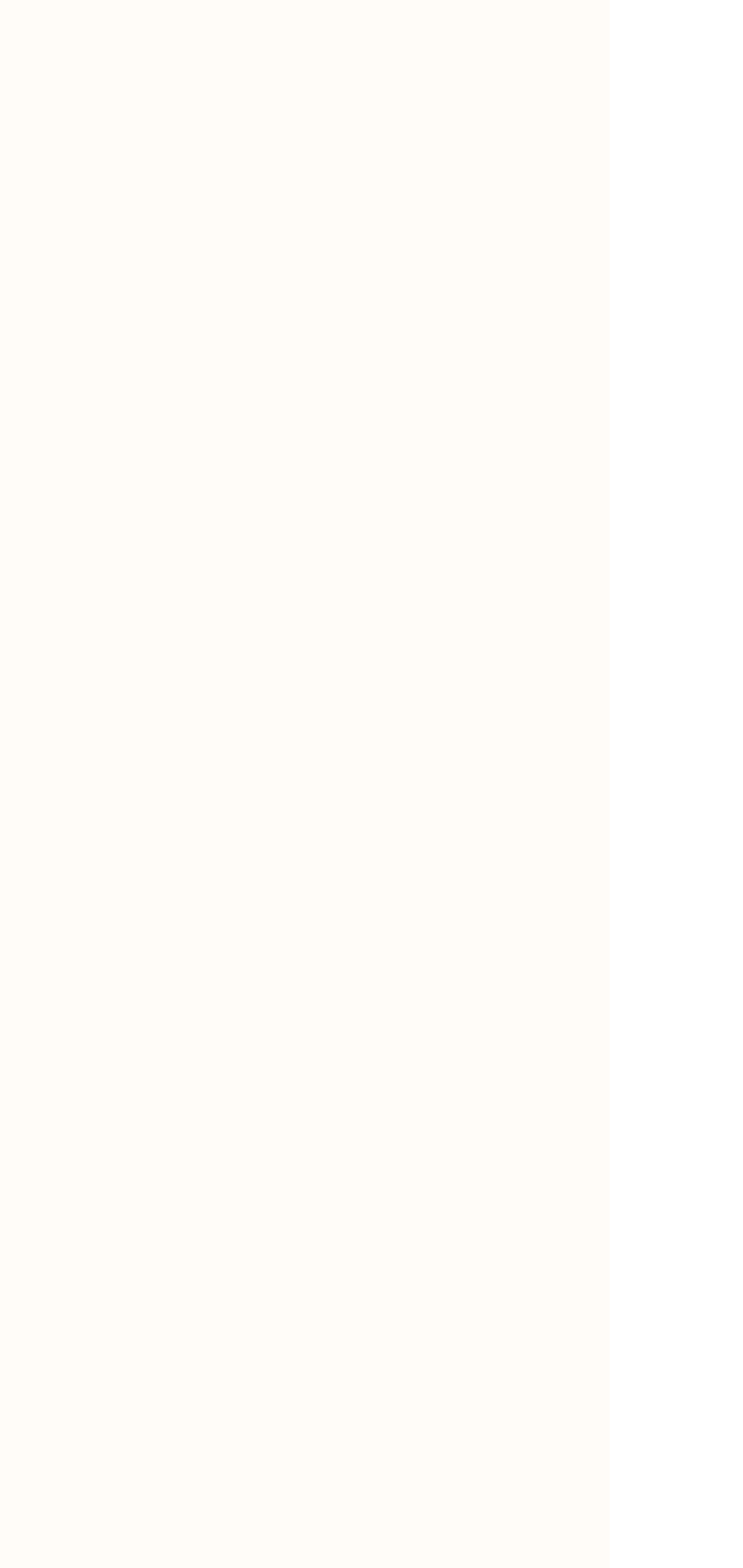For the following element description, predict the bounding box coordinates in the format (top-left x, top-left y, bottom-right x, bottom-right y). All values should be floating point numbers between 0 and 1. Description: Safety

[0.205, 0.655, 0.615, 0.694]